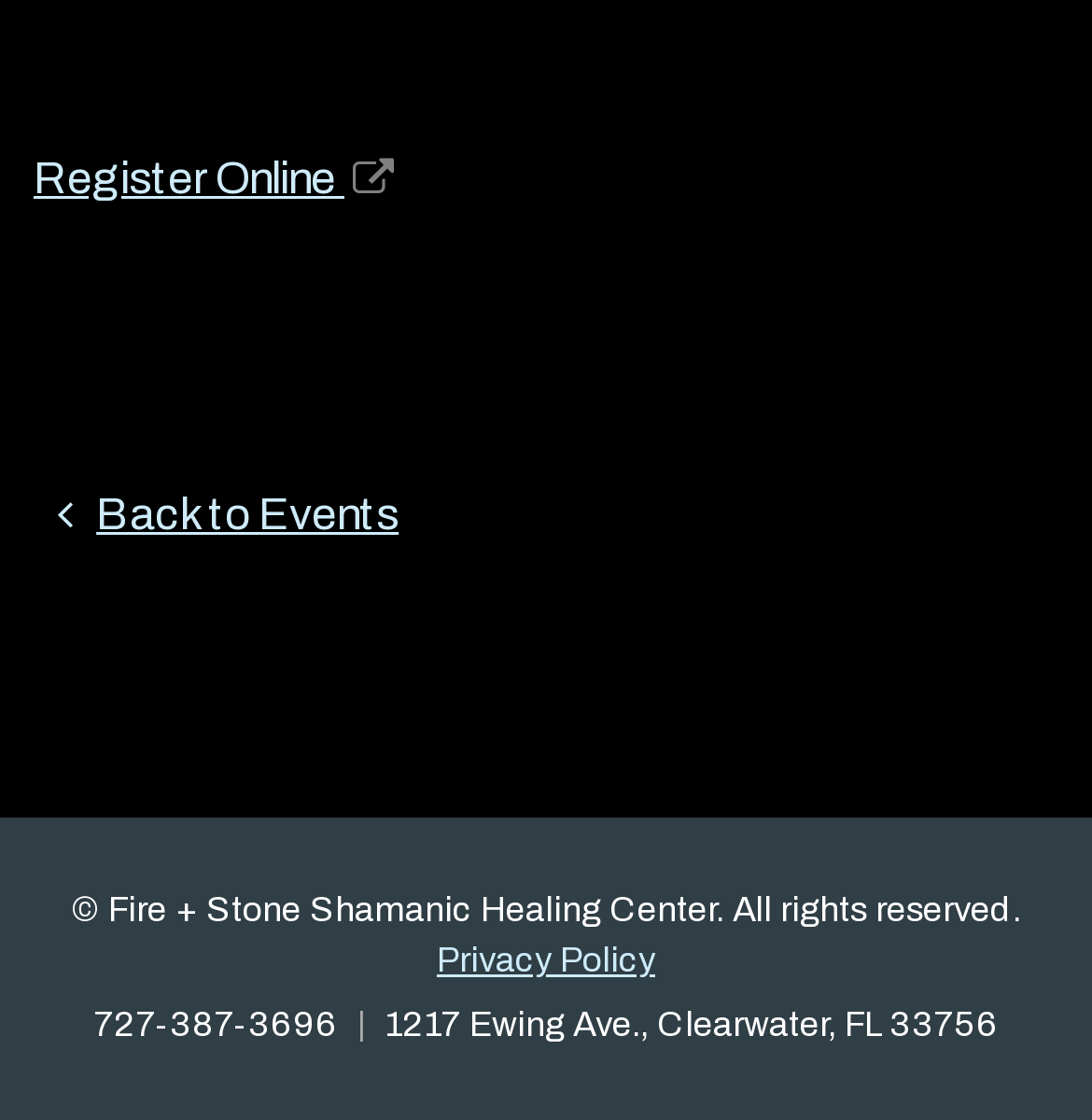What is the address of the healing center?
Using the information from the image, provide a comprehensive answer to the question.

I found the address of the healing center at the bottom of the page, next to the phone number and other contact information.